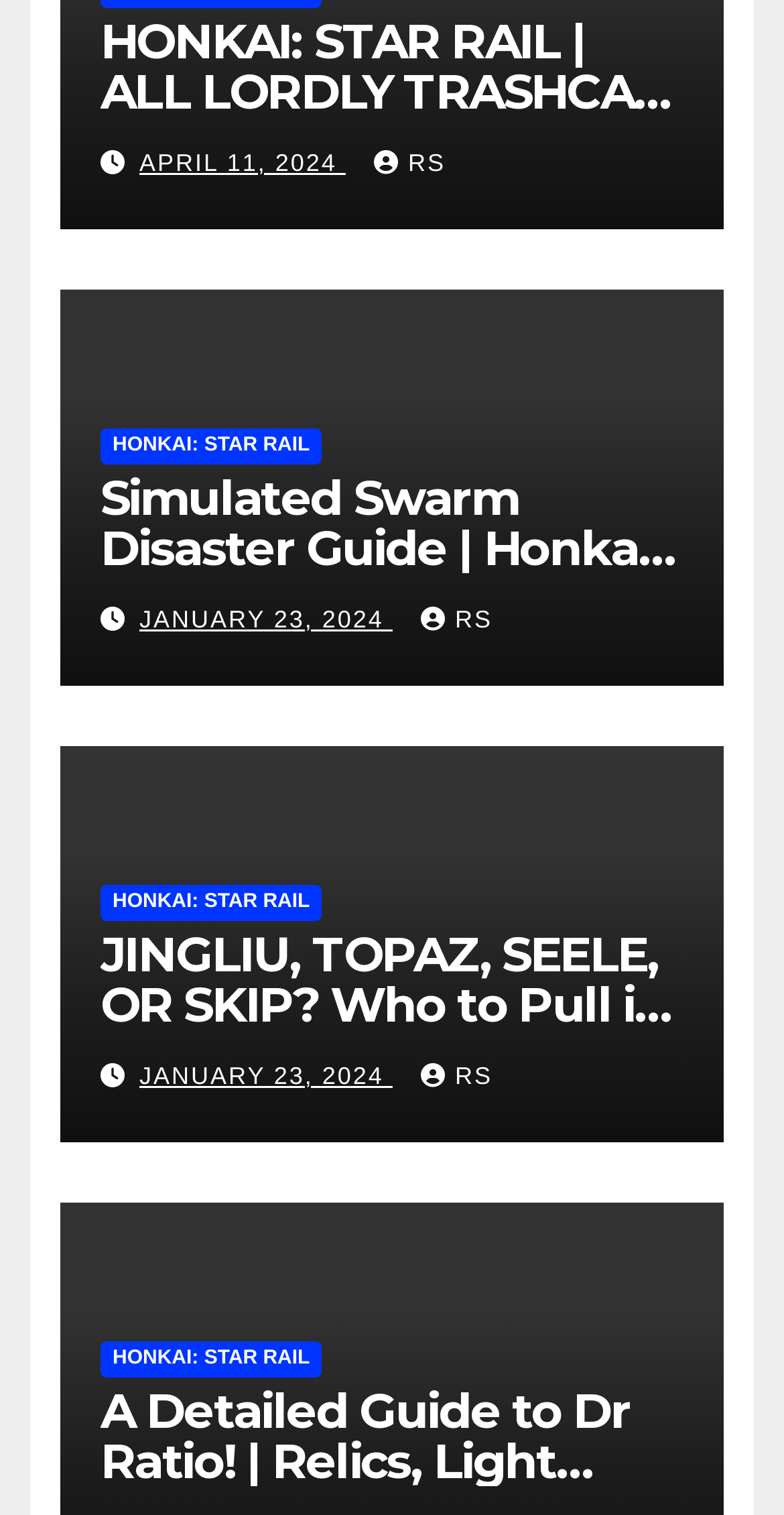Please identify the coordinates of the bounding box that should be clicked to fulfill this instruction: "Explore Accounting services".

None